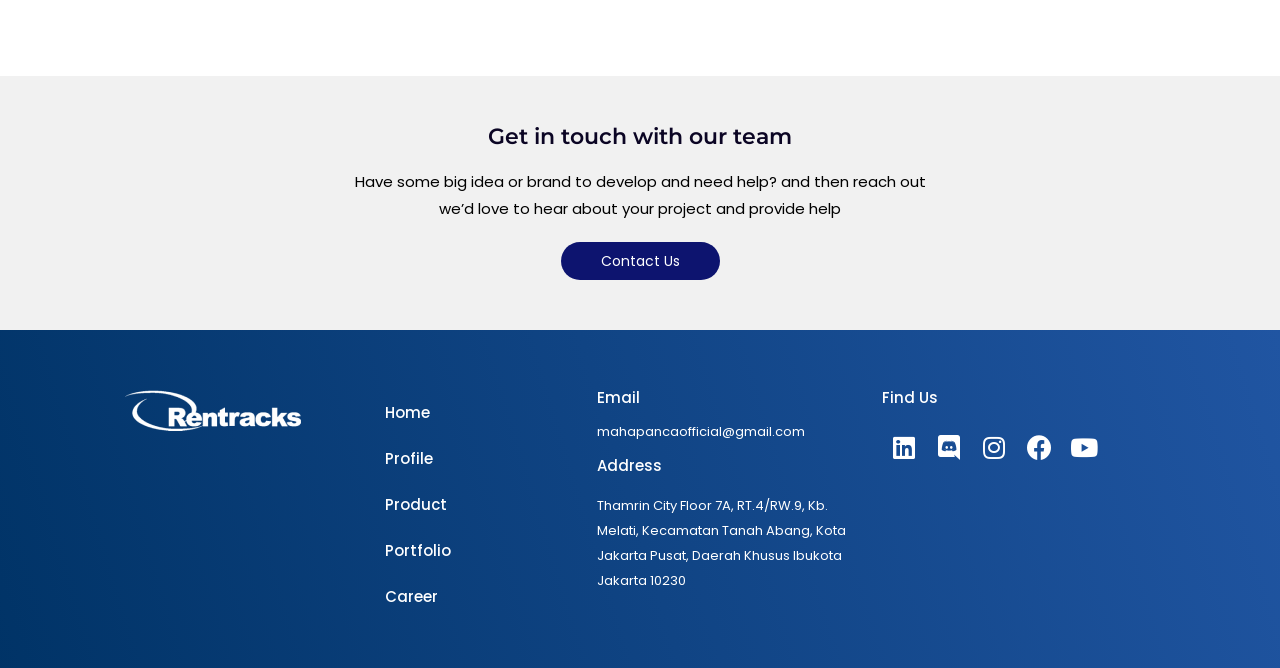How many social media links are available?
From the image, provide a succinct answer in one word or a short phrase.

5